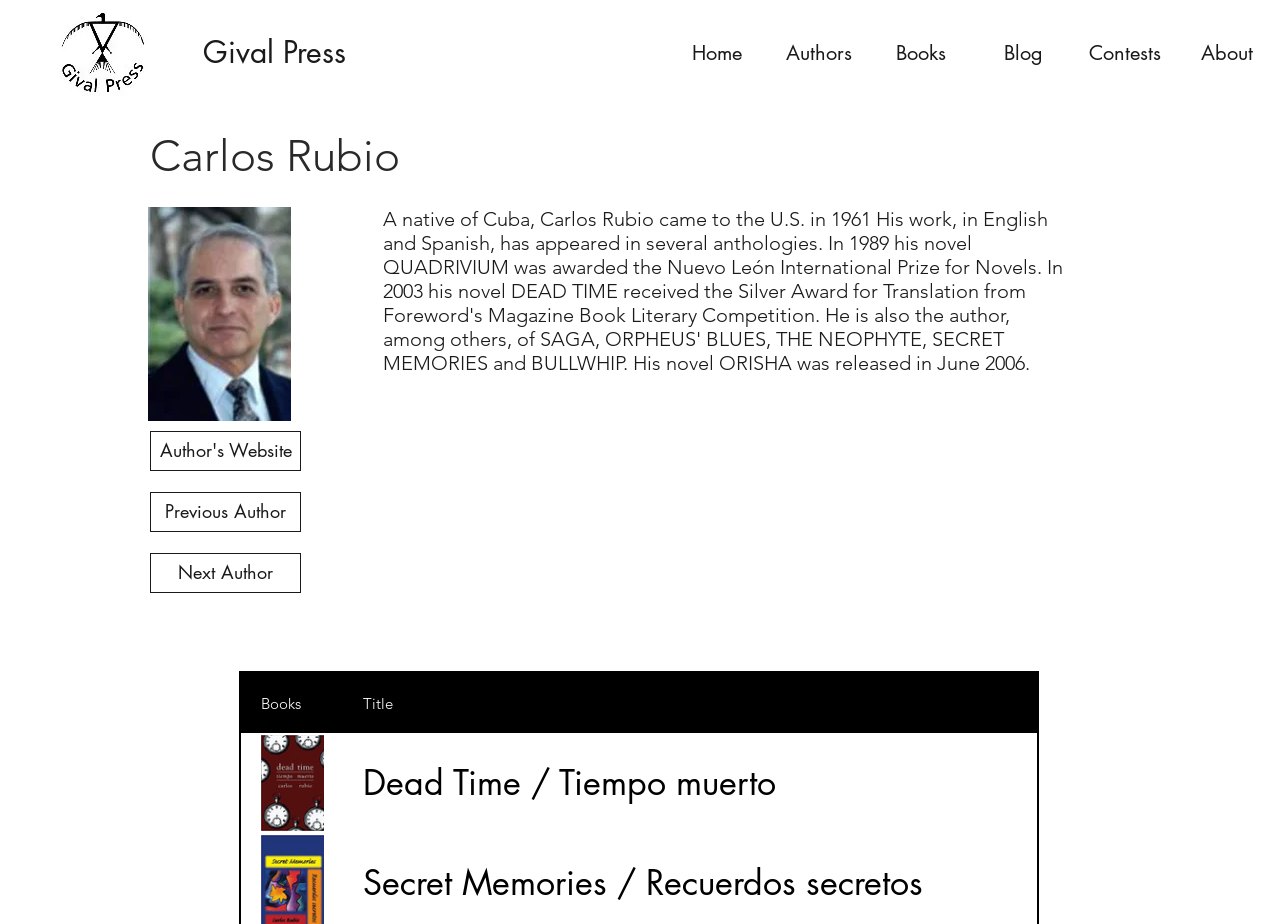Please identify the bounding box coordinates of the clickable element to fulfill the following instruction: "Click the Gival Press logo". The coordinates should be four float numbers between 0 and 1, i.e., [left, top, right, bottom].

[0.041, 0.009, 0.119, 0.104]